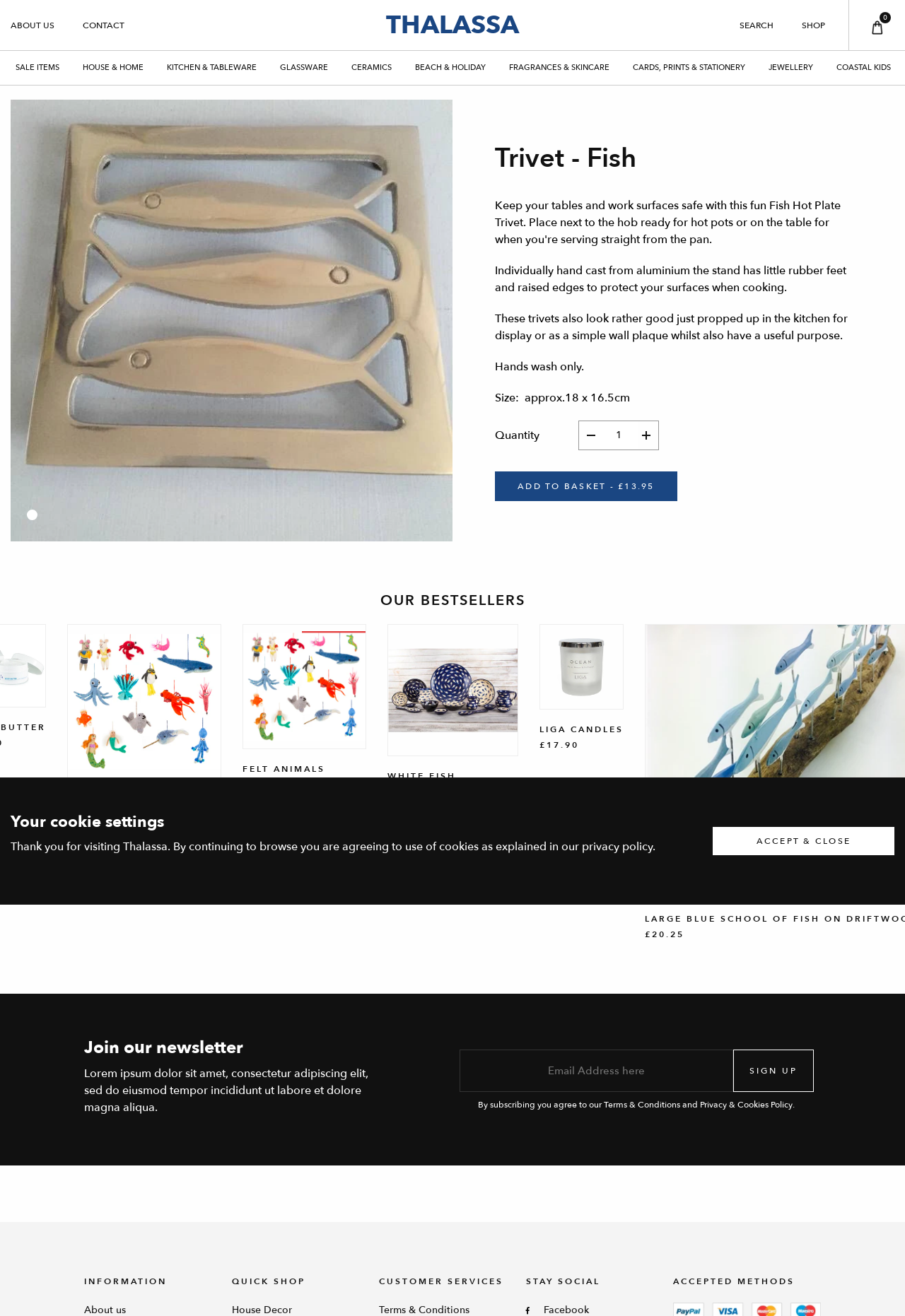Pinpoint the bounding box coordinates of the area that should be clicked to complete the following instruction: "View the TRIVET - FISH product details". The coordinates must be given as four float numbers between 0 and 1, i.e., [left, top, right, bottom].

[0.547, 0.108, 0.941, 0.133]